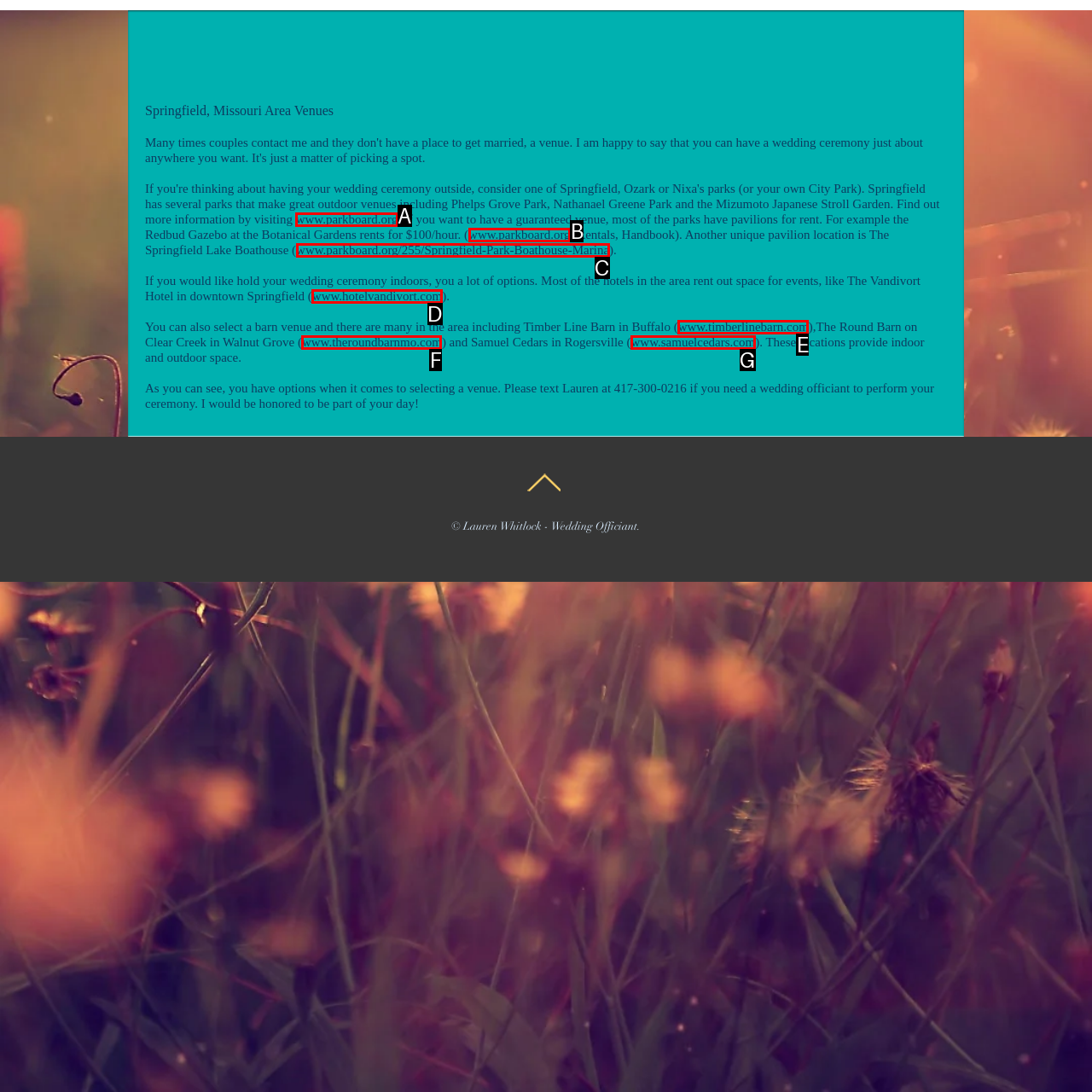What letter corresponds to the UI element described here: www.samuelcedars.com
Reply with the letter from the options provided.

G